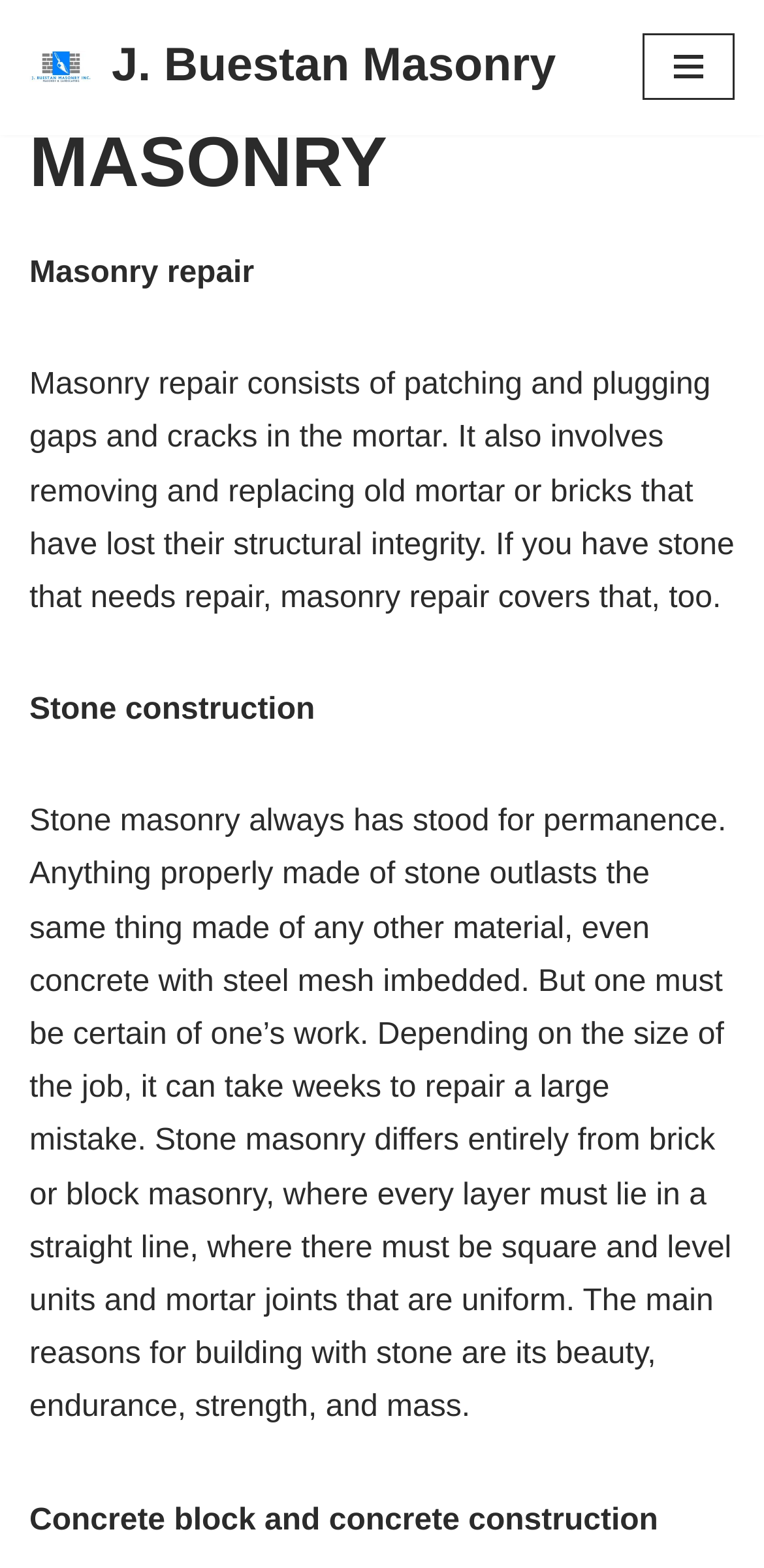Using the description "Navigation Menu", predict the bounding box of the relevant HTML element.

[0.841, 0.022, 0.962, 0.064]